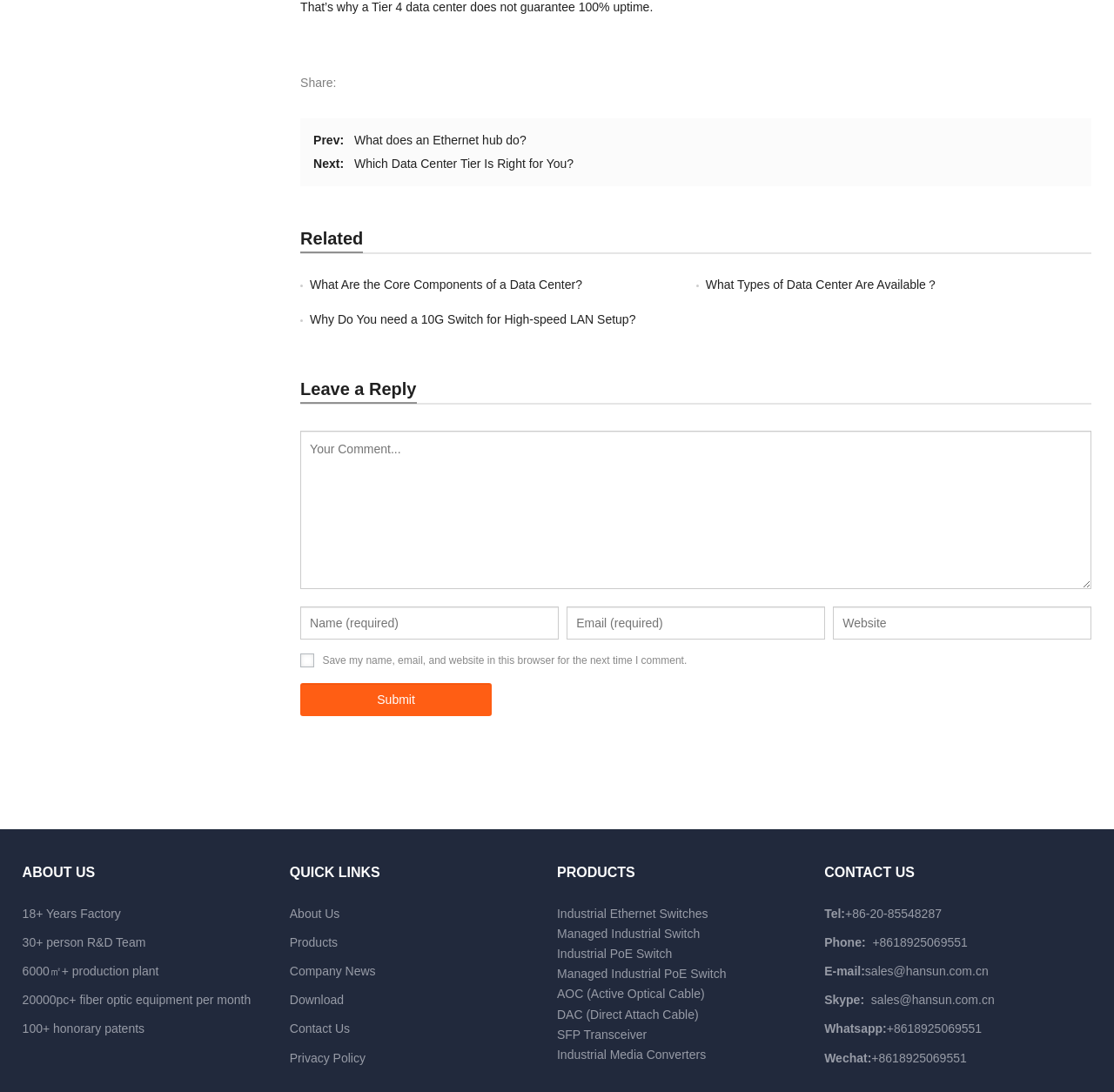What is the company's phone number?
Please provide a single word or phrase in response based on the screenshot.

+86-20-85548287